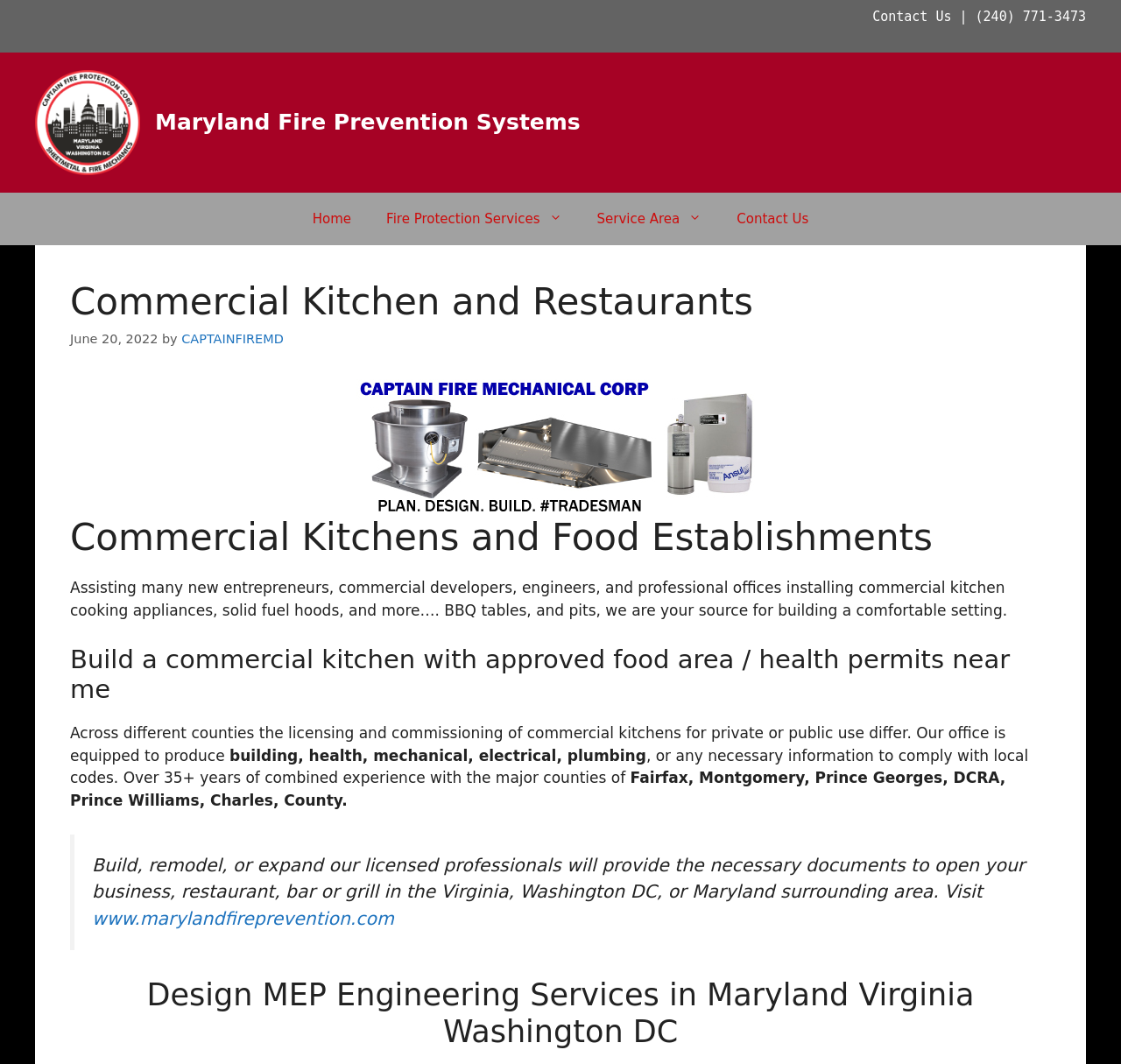Extract the main heading from the webpage content.

Commercial Kitchen and Restaurants